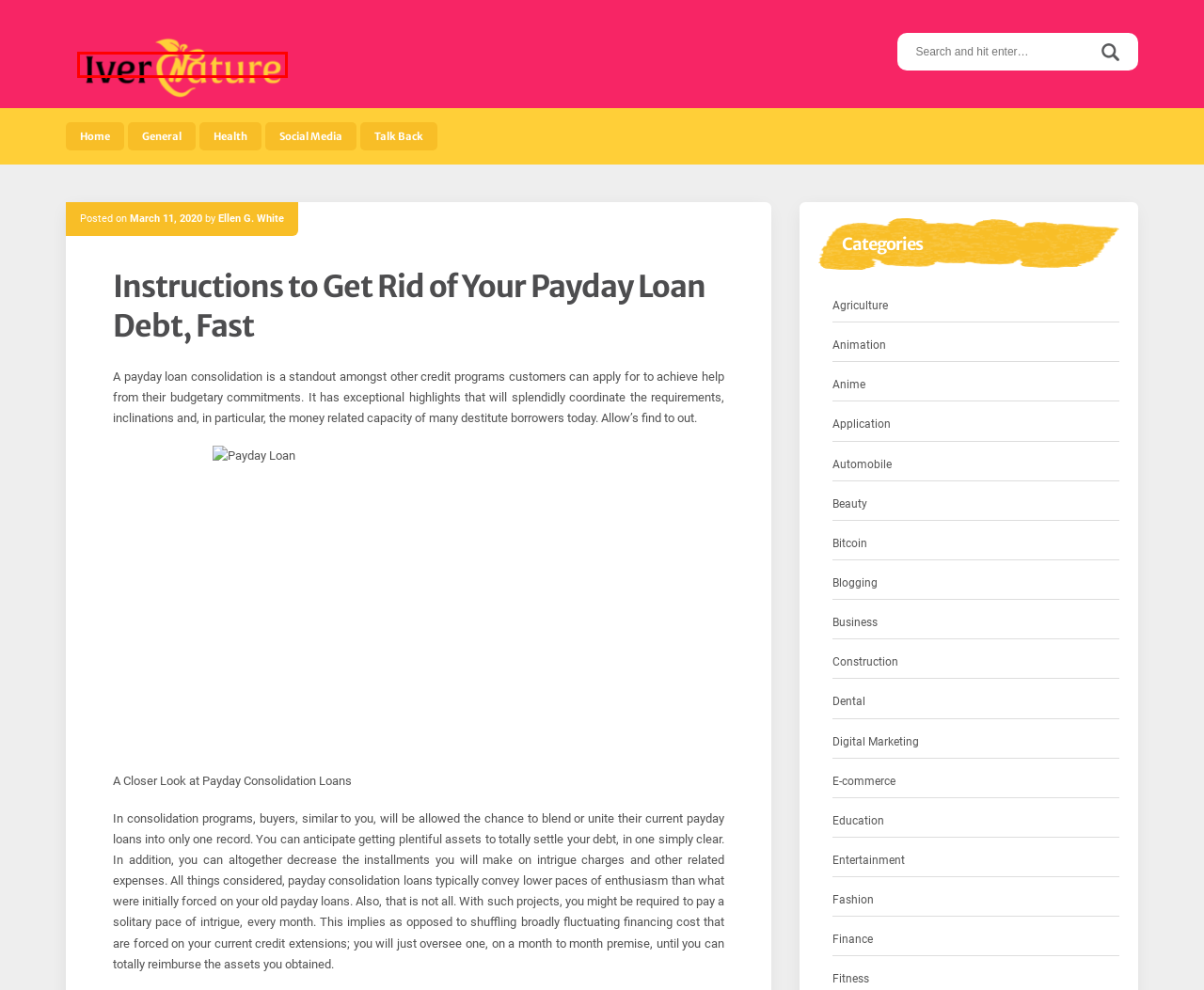Observe the provided screenshot of a webpage that has a red rectangle bounding box. Determine the webpage description that best matches the new webpage after clicking the element inside the red bounding box. Here are the candidates:
A. Agriculture Archives - Iver Nature
B. Business Archives - Iver Nature
C. Dental Archives - Iver Nature
D. Construction Archives - Iver Nature
E. Entertainment Archives - Iver Nature
F. Iver Nature -
G. Fitness Archives - Iver Nature
H. Bitcoin Archives - Iver Nature

F